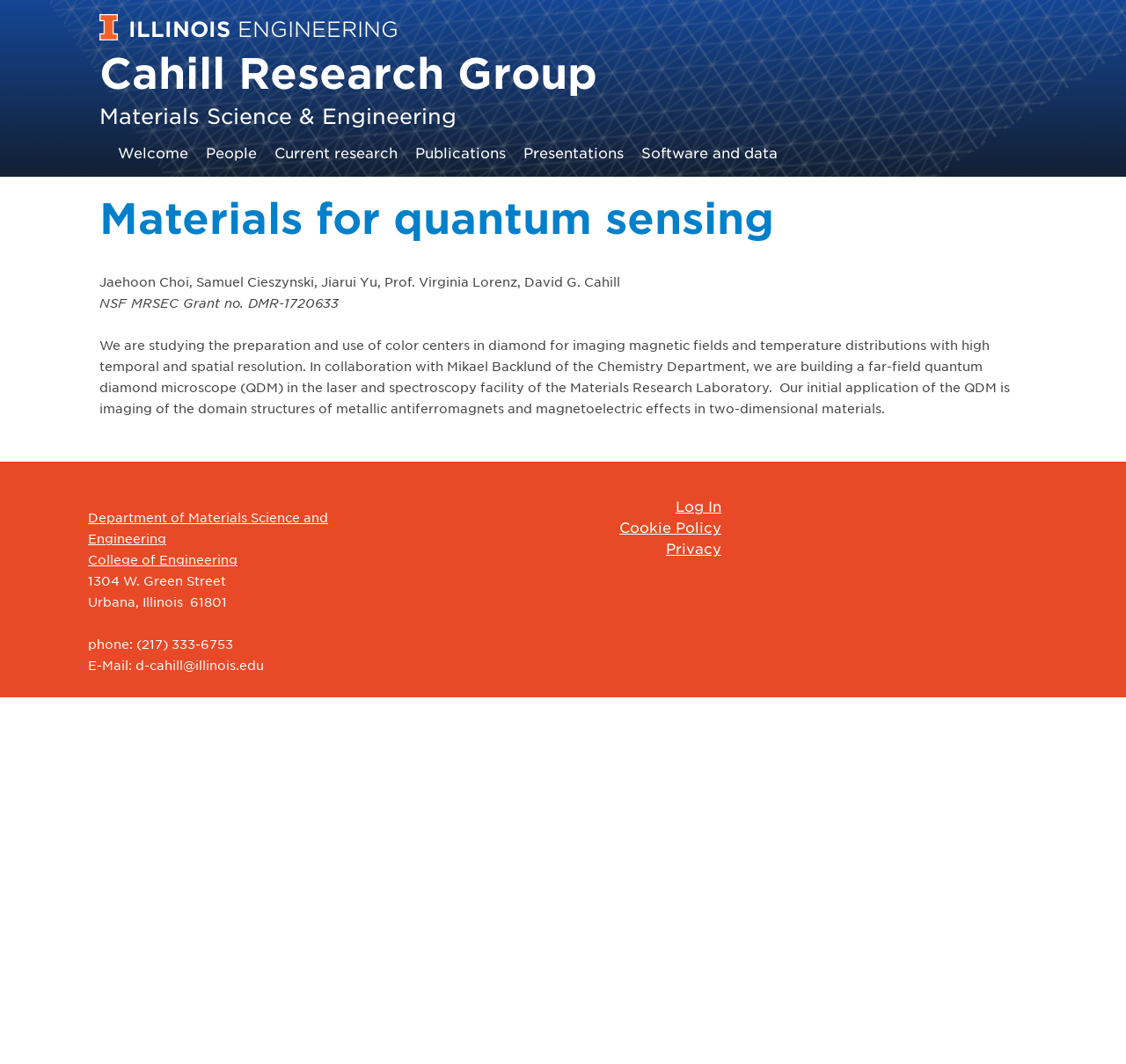What is the department of the researchers?
Provide a well-explained and detailed answer to the question.

I found the answer by looking at the StaticText element with the text 'Materials Science & Engineering' which is a sibling of the heading element with the text 'Cahill Research Group'.